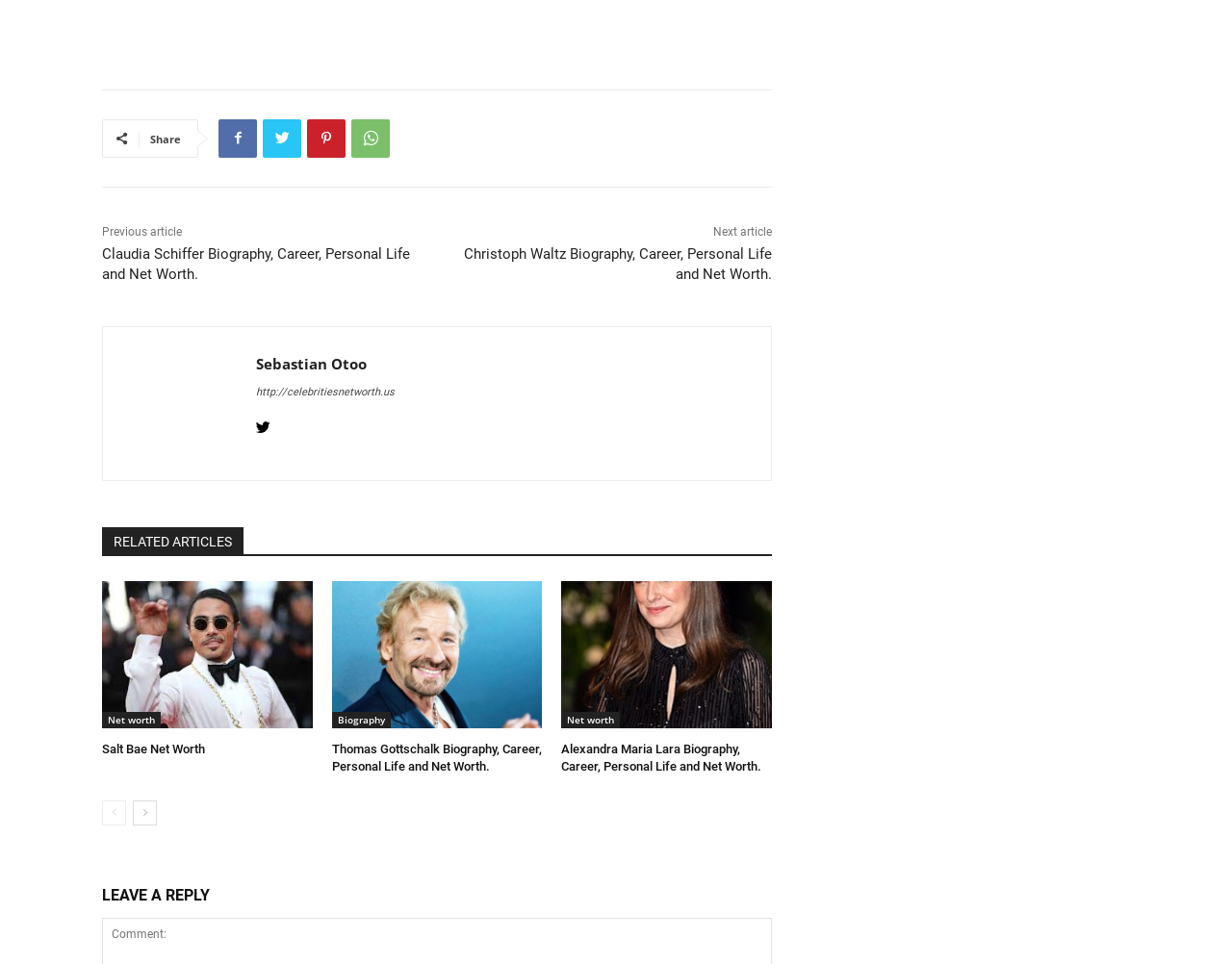How many related articles are there?
Please answer the question with a detailed response using the information from the screenshot.

I counted the number of links under the 'RELATED ARTICLES' heading, which are 'Salt Bae Net Worth', 'Thomas Gottschalk Biography, Career, Personal Life and Net Worth.', and 'Alexandra Maria Lara Biography, Career, Personal Life and Net Worth.'. There are three related articles in total.